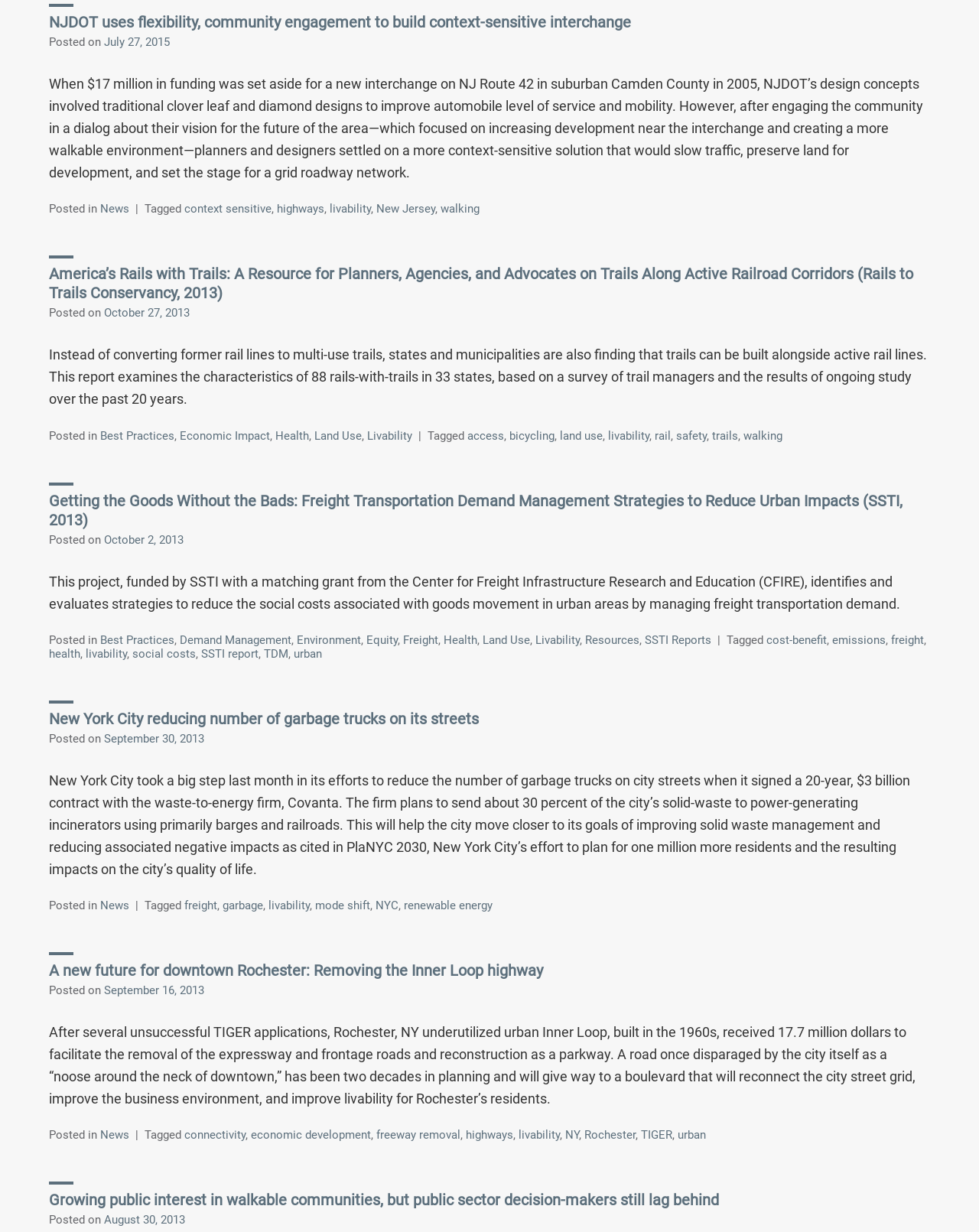Using the provided description: "October 27, 2013", find the bounding box coordinates of the corresponding UI element. The output should be four float numbers between 0 and 1, in the format [left, top, right, bottom].

[0.106, 0.248, 0.194, 0.26]